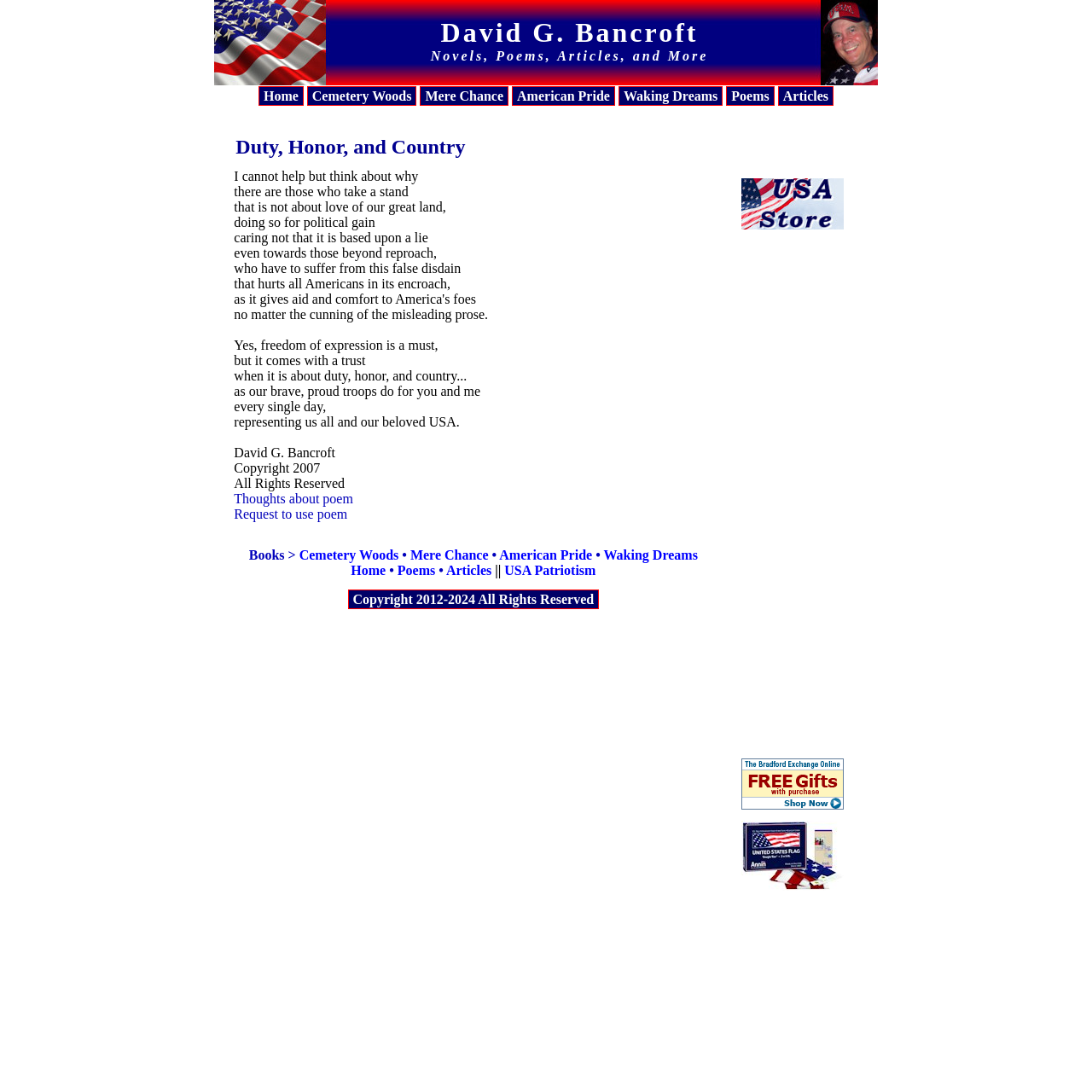Please answer the following question using a single word or phrase: What is the title of the poem?

Duty, Honor, and Country